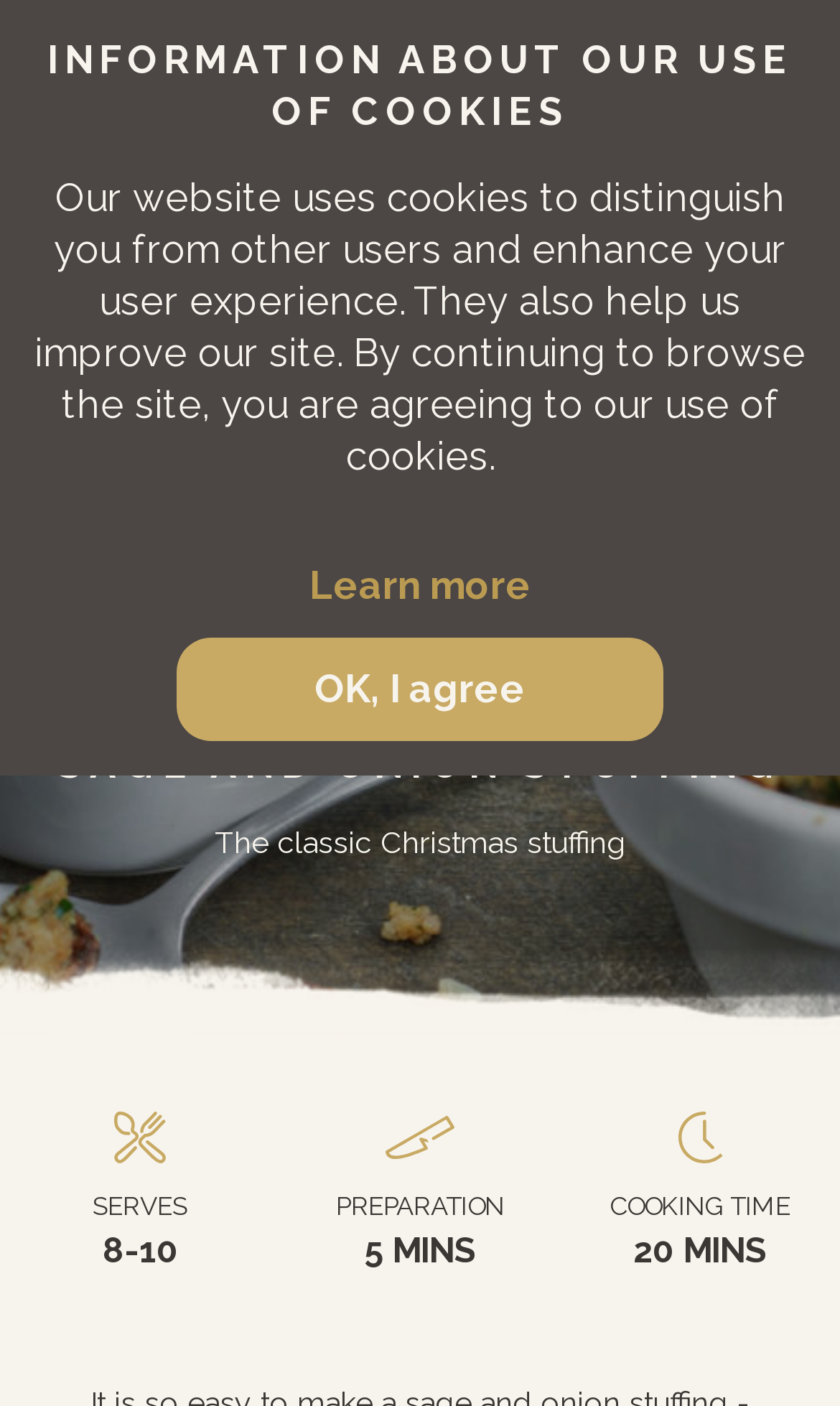Illustrate the webpage with a detailed description.

This webpage is about a recipe for sage and onion stuffing, specifically from Raymond Blanc OBE. At the top left, there is a link to "Skip to main content". Below that, a dialog box appears with information about the website's use of cookies, including a heading, a paragraph of text, and two links to "Learn more" and "OK, I agree".

On the top right, there are two icons: a search icon and a menu icon. Below the cookie dialog box, there is a link to an unknown destination. 

The main content of the webpage is divided into sections. On the left, there is a heading "RECIPES" and a figure with a caption "SAGE AND ONION STUFFING", which is the title of the recipe. Below the title, there is a brief description of the recipe as "The classic Christmas stuffing".

To the right of the title, there are three figures with icons and captions. The first figure has an icon for "SERVES" and a caption "8-10". The second figure has an icon for "PREPARATION" and a caption "5 MINS". The third figure has an icon for "COOKING TIME" and a caption "20 MINS".